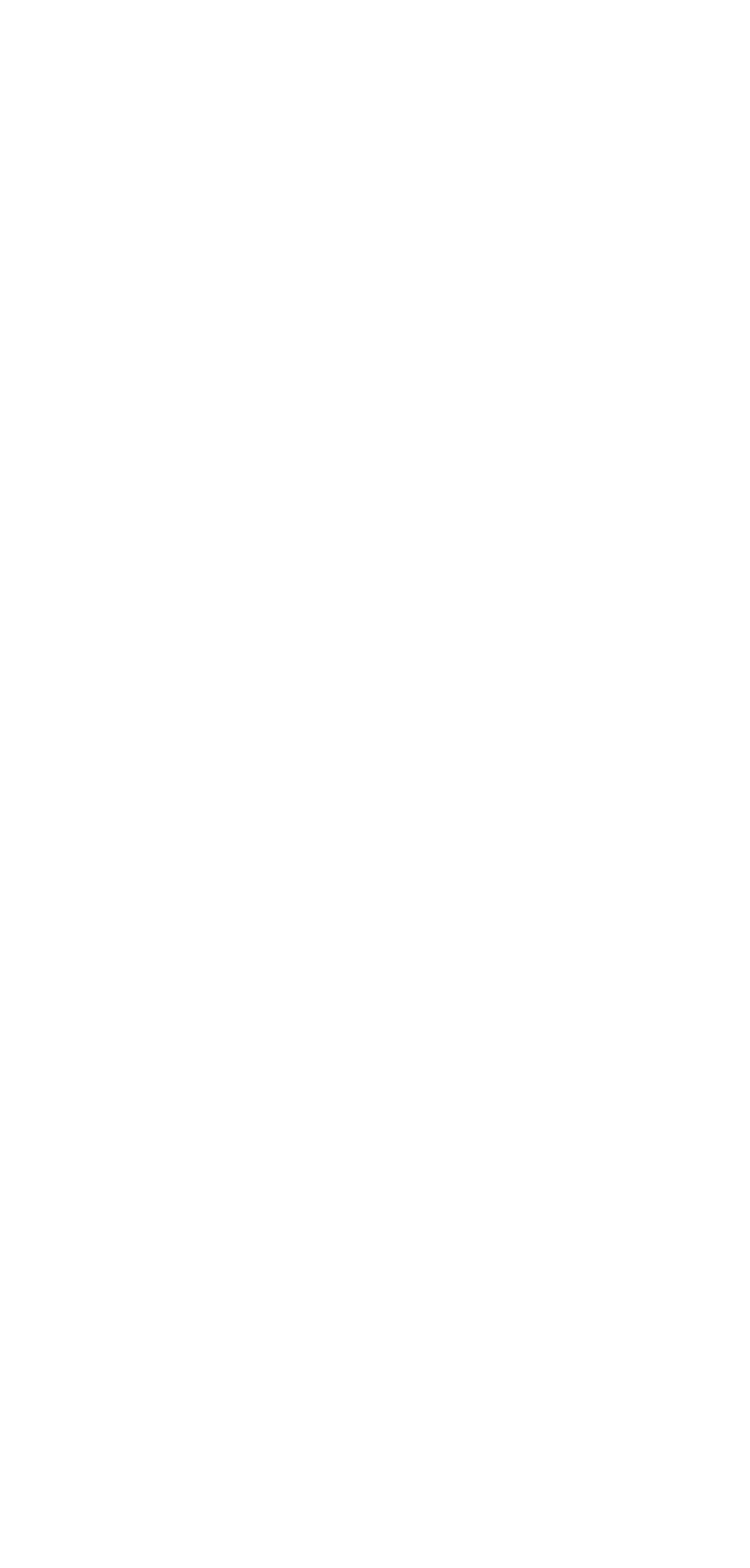Can you identify the bounding box coordinates of the clickable region needed to carry out this instruction: 'view the first wedding photo'? The coordinates should be four float numbers within the range of 0 to 1, stated as [left, top, right, bottom].

[0.0, 0.105, 0.256, 0.227]